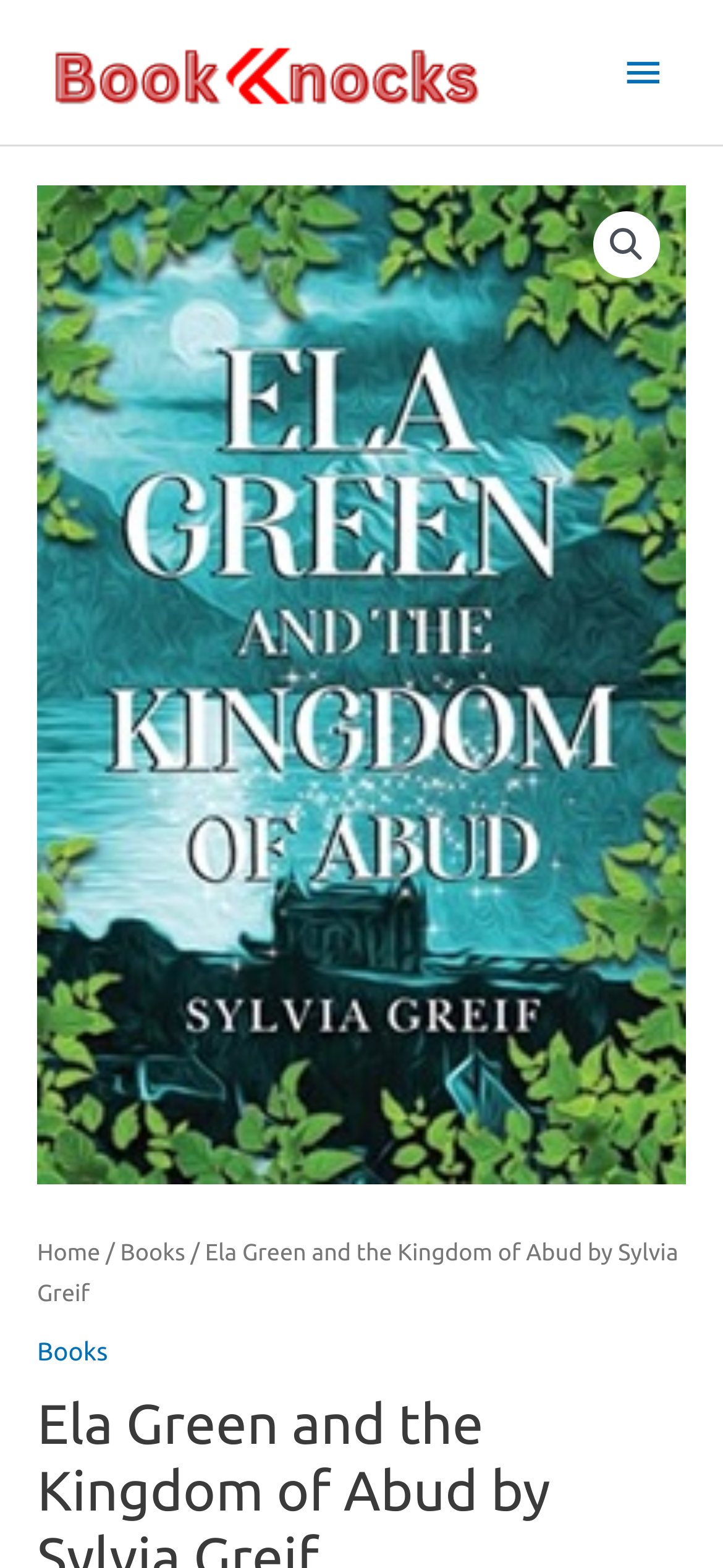Please provide the bounding box coordinates for the UI element as described: "Books". The coordinates must be four floats between 0 and 1, represented as [left, top, right, bottom].

[0.051, 0.852, 0.149, 0.871]